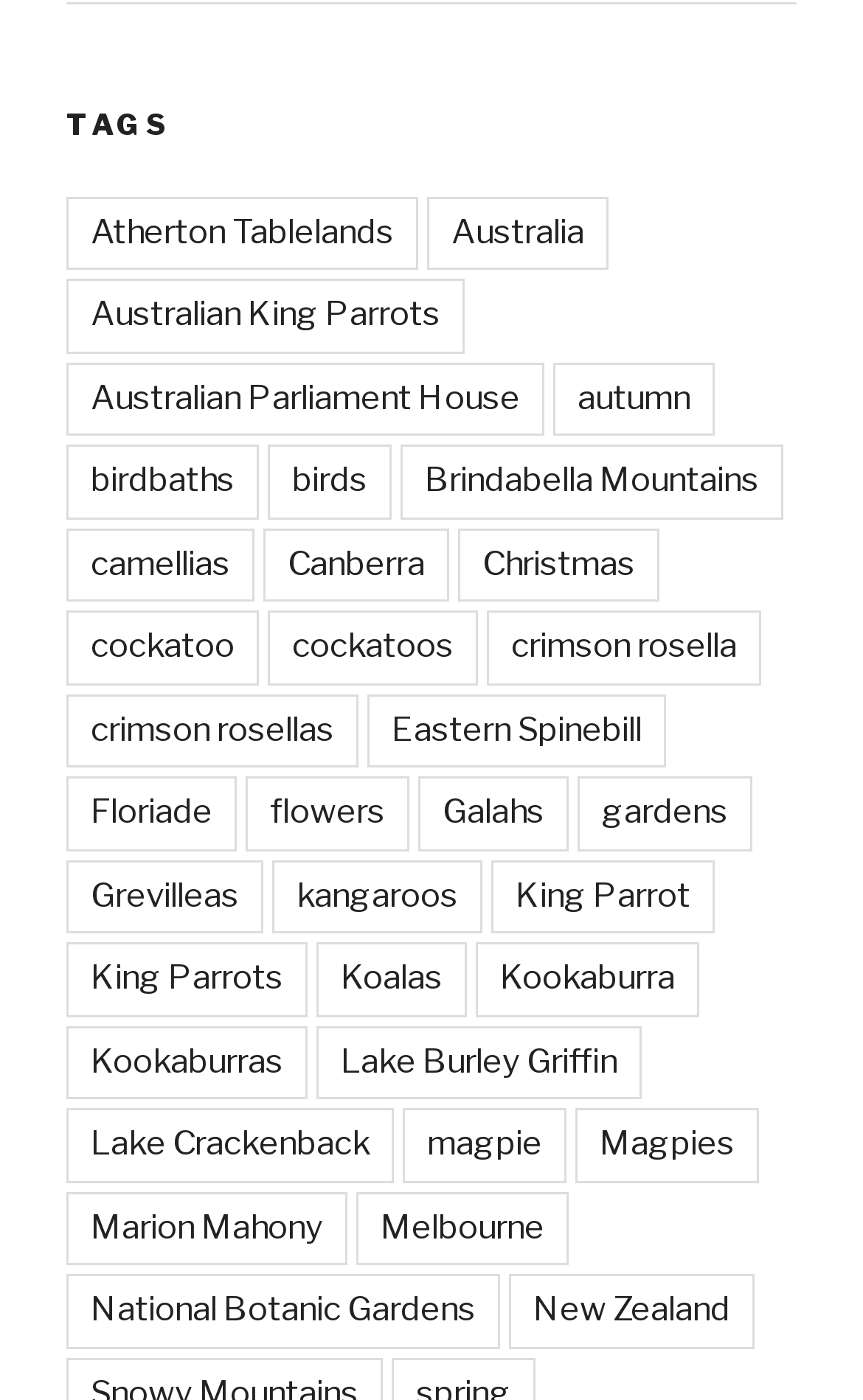Analyze the image and give a detailed response to the question:
What is the last tag listed?

The last tag listed is 'New Zealand' which is a link located at the bottom of the webpage, with a bounding box of [0.59, 0.91, 0.874, 0.963].